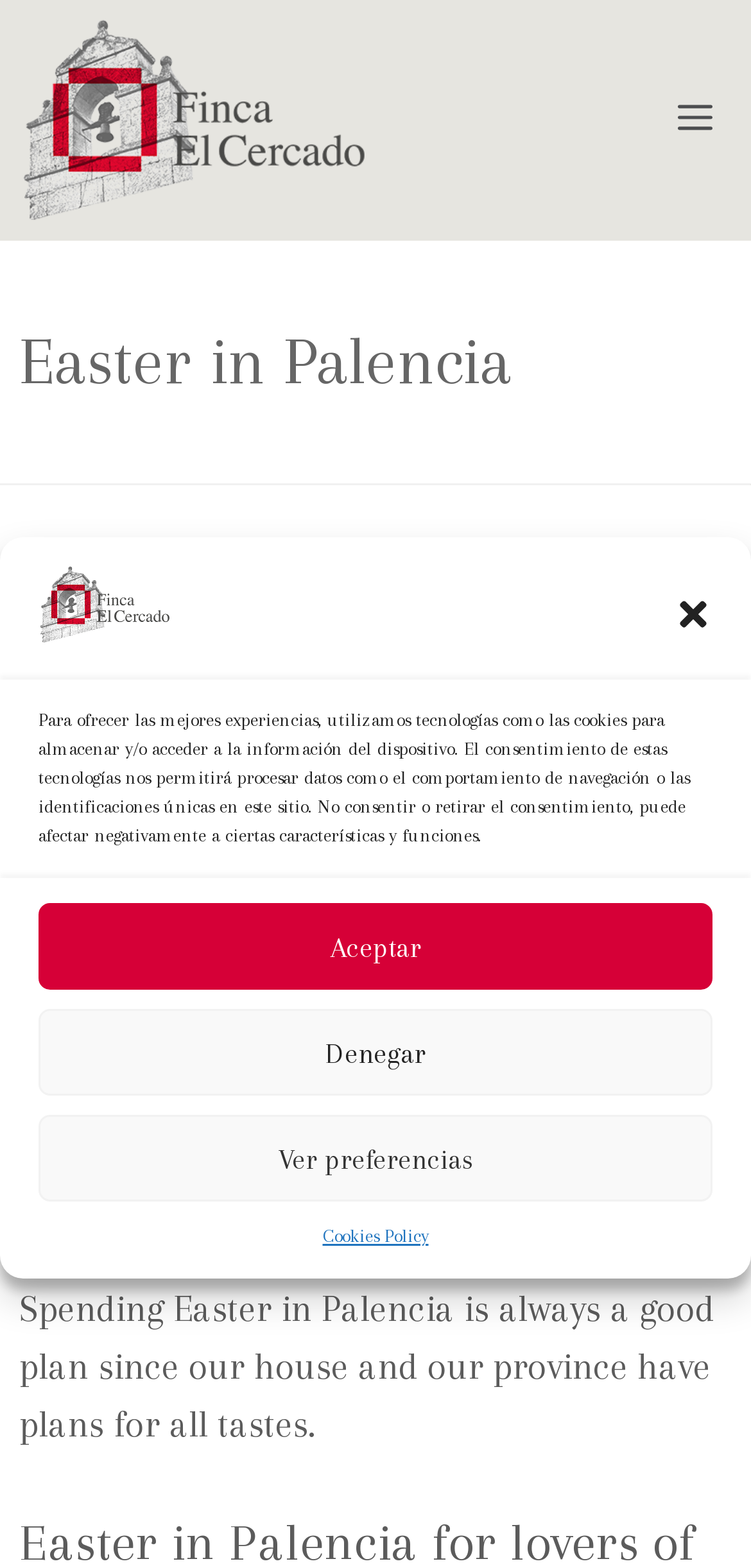What is the province mentioned in the webpage?
Respond to the question with a well-detailed and thorough answer.

The webpage mentions 'Spending Easter in Palencia is always a good plan since our house and our province have plans for all tastes', indicating that the province mentioned is Palencia.